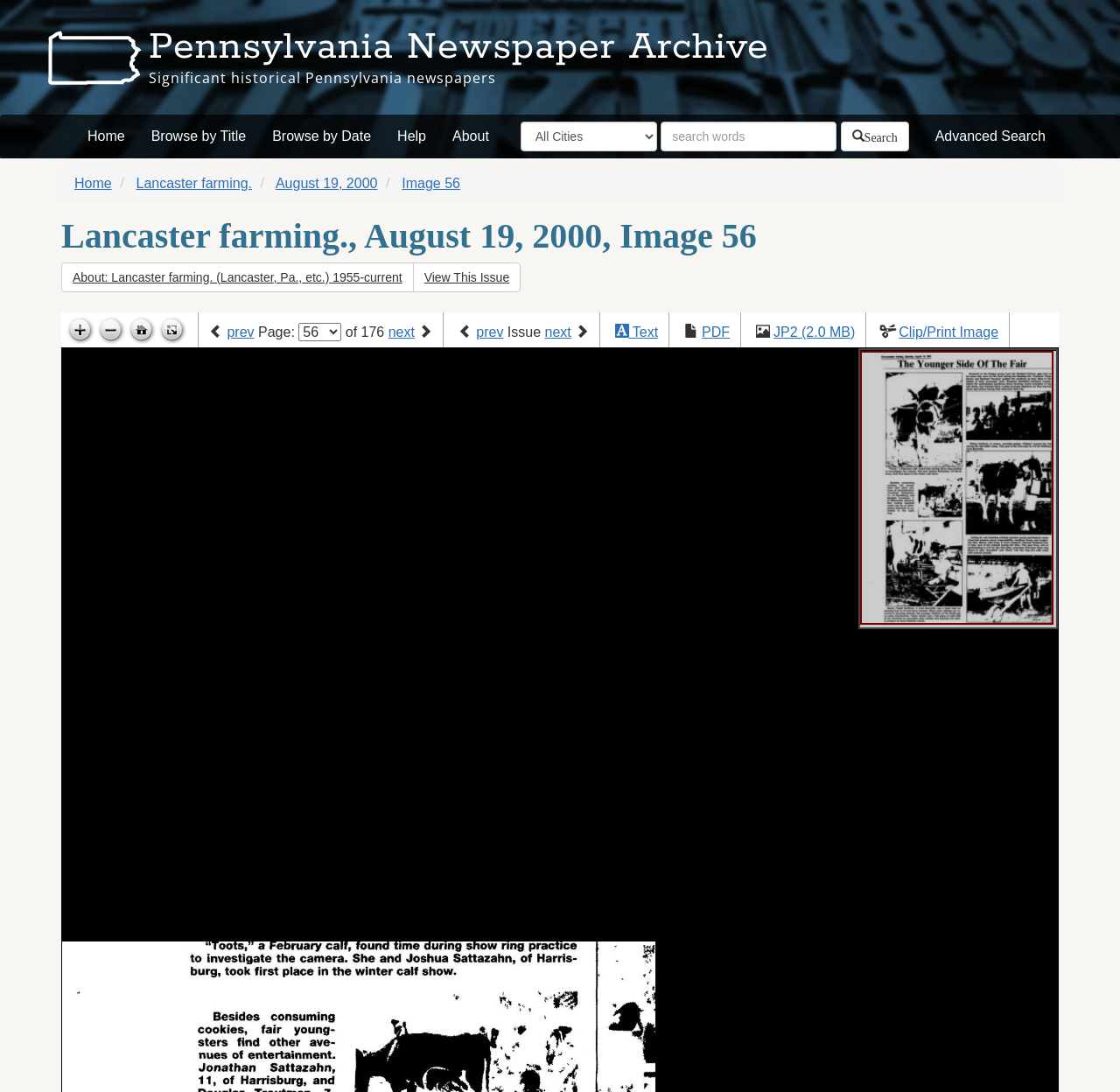Locate the bounding box coordinates of the element's region that should be clicked to carry out the following instruction: "Browse by title". The coordinates need to be four float numbers between 0 and 1, i.e., [left, top, right, bottom].

[0.123, 0.105, 0.231, 0.145]